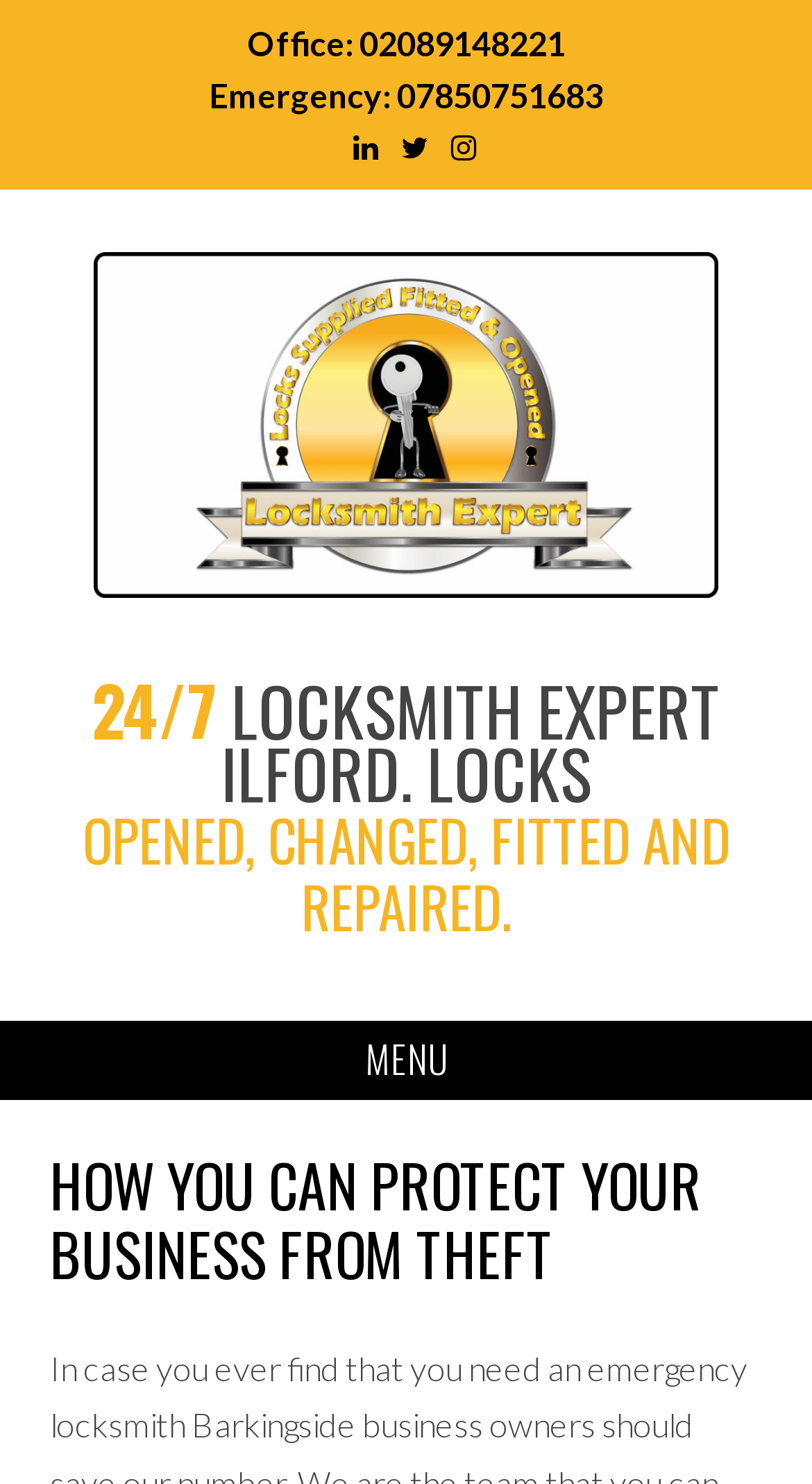Explain the contents of the webpage comprehensively.

This webpage is about a locksmith service in Barkingside. At the top, there is a heading "Locksmith Expert" with an image next to it. Below the heading, there are two columns of contact information: on the left, there is an office phone number "02089148221" next to the label "Office:", and on the right, there is an emergency phone number "07850751683" next to the label "Emergency:". 

Under the contact information, there are three social media links aligned horizontally. 

Further down, there is a section with a heading "Locksmith Expert" that contains a link to the same title. This section also includes a brief description of the service, stating that they can open, change, fit, and repair locks. 

To the left of this section, there is a label "24/7" indicating that the service is available 24 hours a day, 7 days a week. 

At the very bottom of the page, there is a menu button labeled "MENU" that expands to show a header with the title "HOW YOU CAN PROTECT YOUR BUSINESS FROM THEFT".